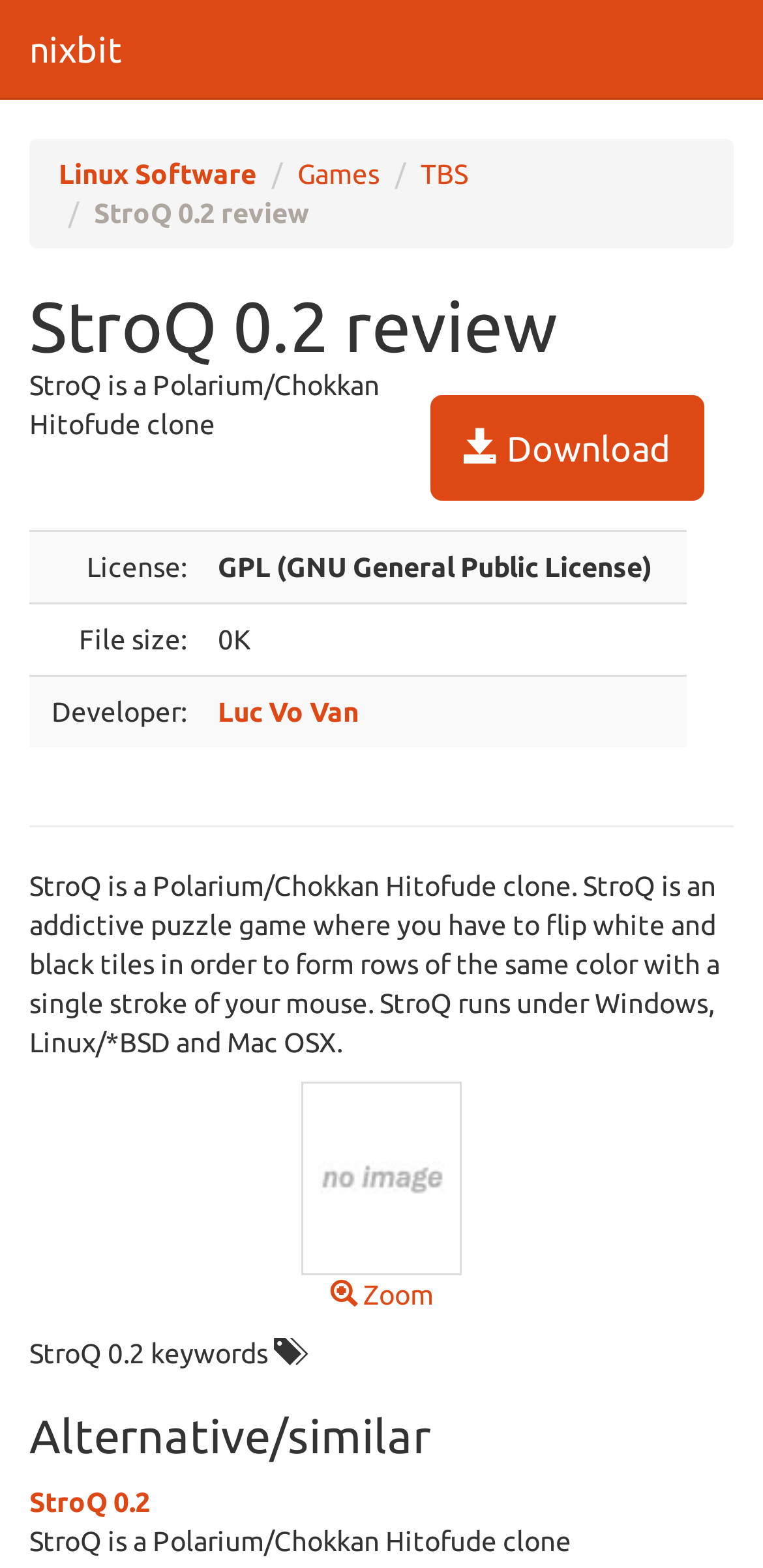Please indicate the bounding box coordinates for the clickable area to complete the following task: "View StroQ 0.2 screenshot". The coordinates should be specified as four float numbers between 0 and 1, i.e., [left, top, right, bottom].

[0.395, 0.739, 0.605, 0.835]